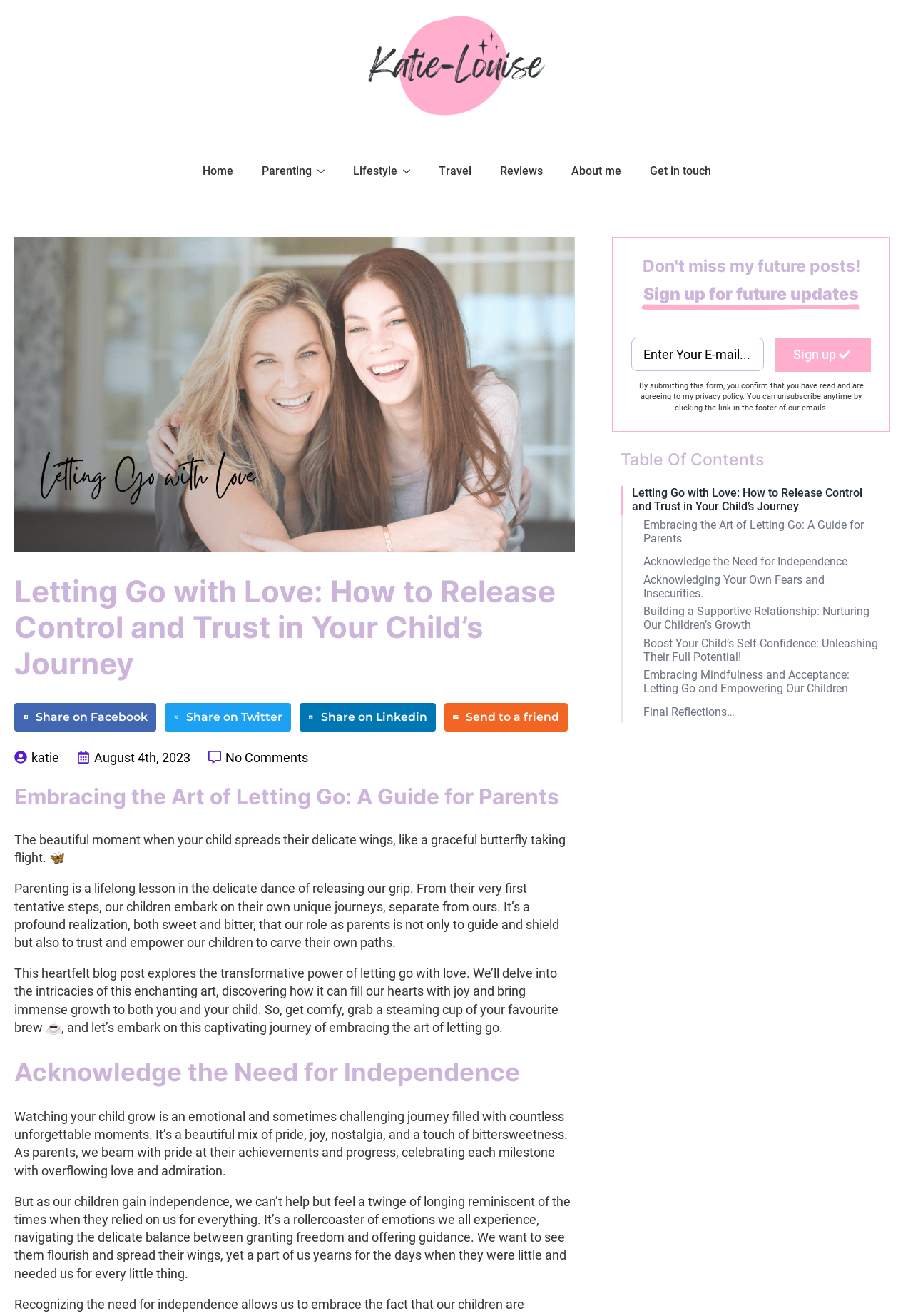Find the bounding box coordinates for the UI element that matches this description: "Add to compare".

None